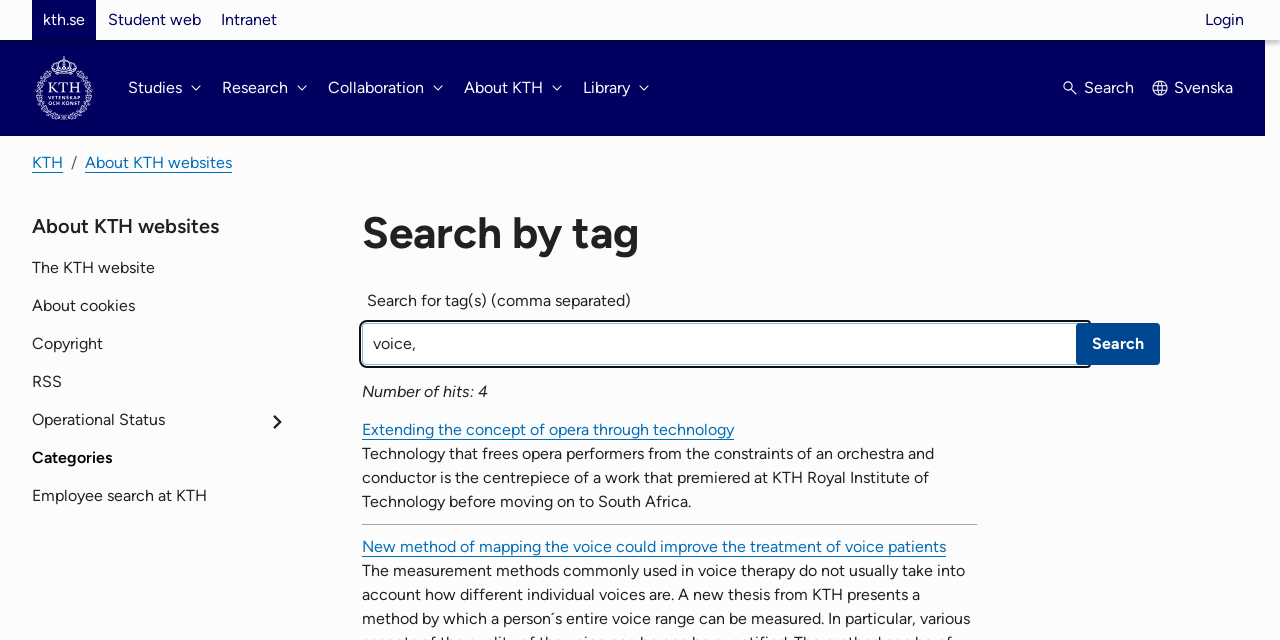What is the purpose of the 'Search' button?
Please utilize the information in the image to give a detailed response to the question.

The 'Search' button is located next to the search box, and its purpose is to initiate a search for the tags entered in the search box, as indicated by the button's label and its proximity to the search box.